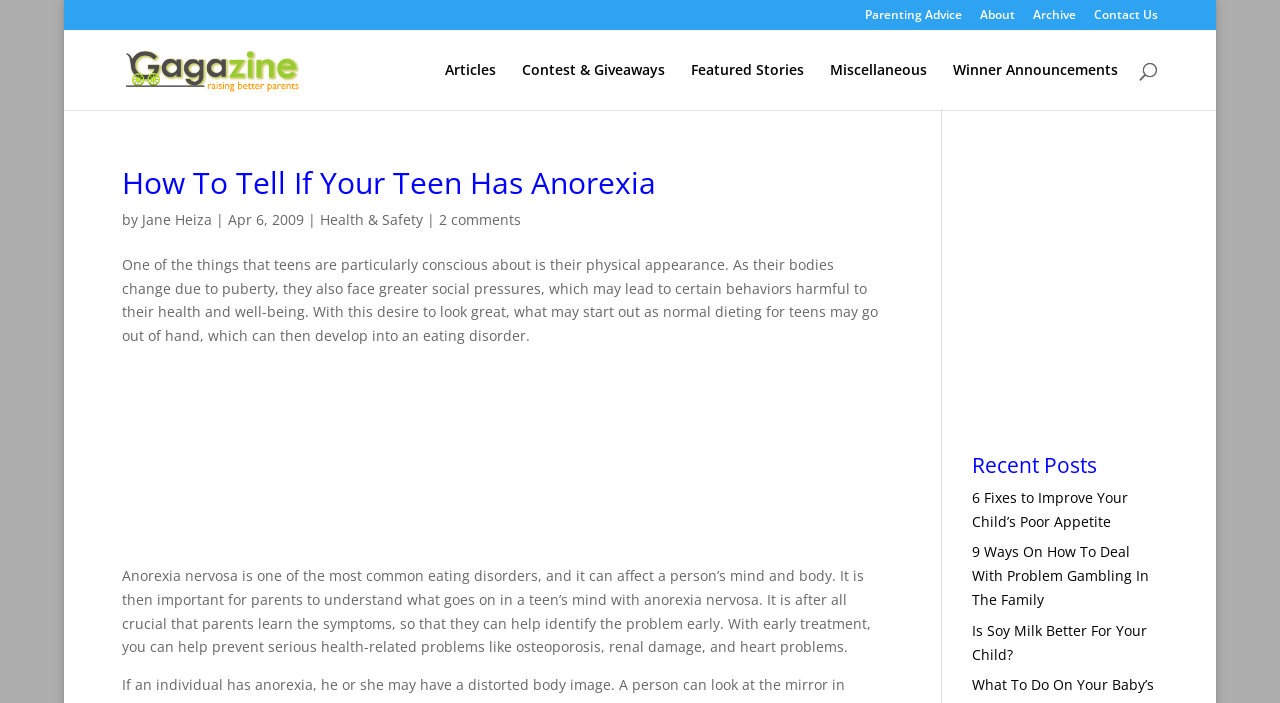Please extract and provide the main headline of the webpage.

How To Tell If Your Teen Has Anorexia